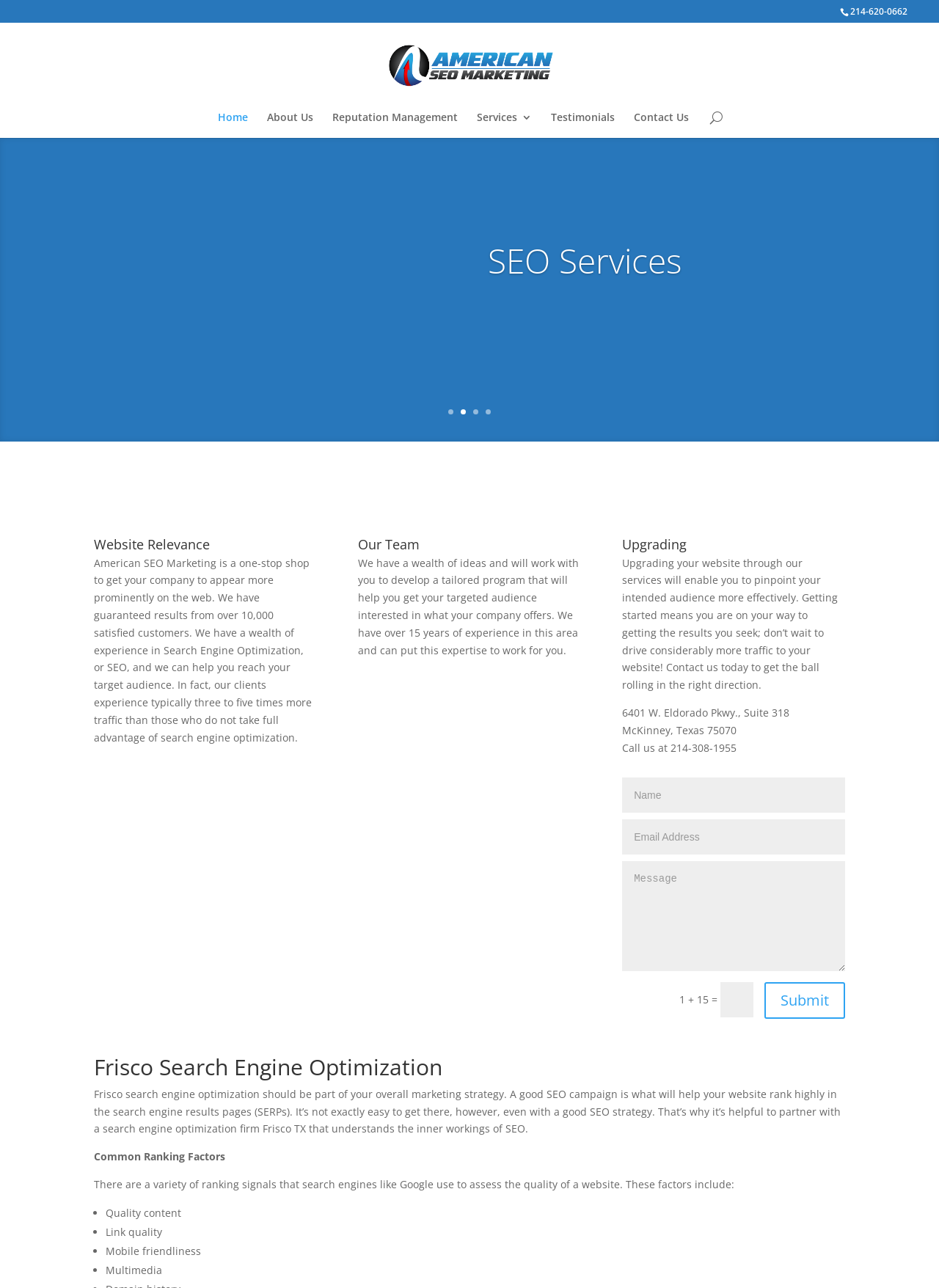From the details in the image, provide a thorough response to the question: What is the address of the company?

The address of the company can be found at the bottom of the webpage, in the static text elements with the bounding box coordinates [0.663, 0.548, 0.841, 0.559] and [0.663, 0.561, 0.784, 0.572].